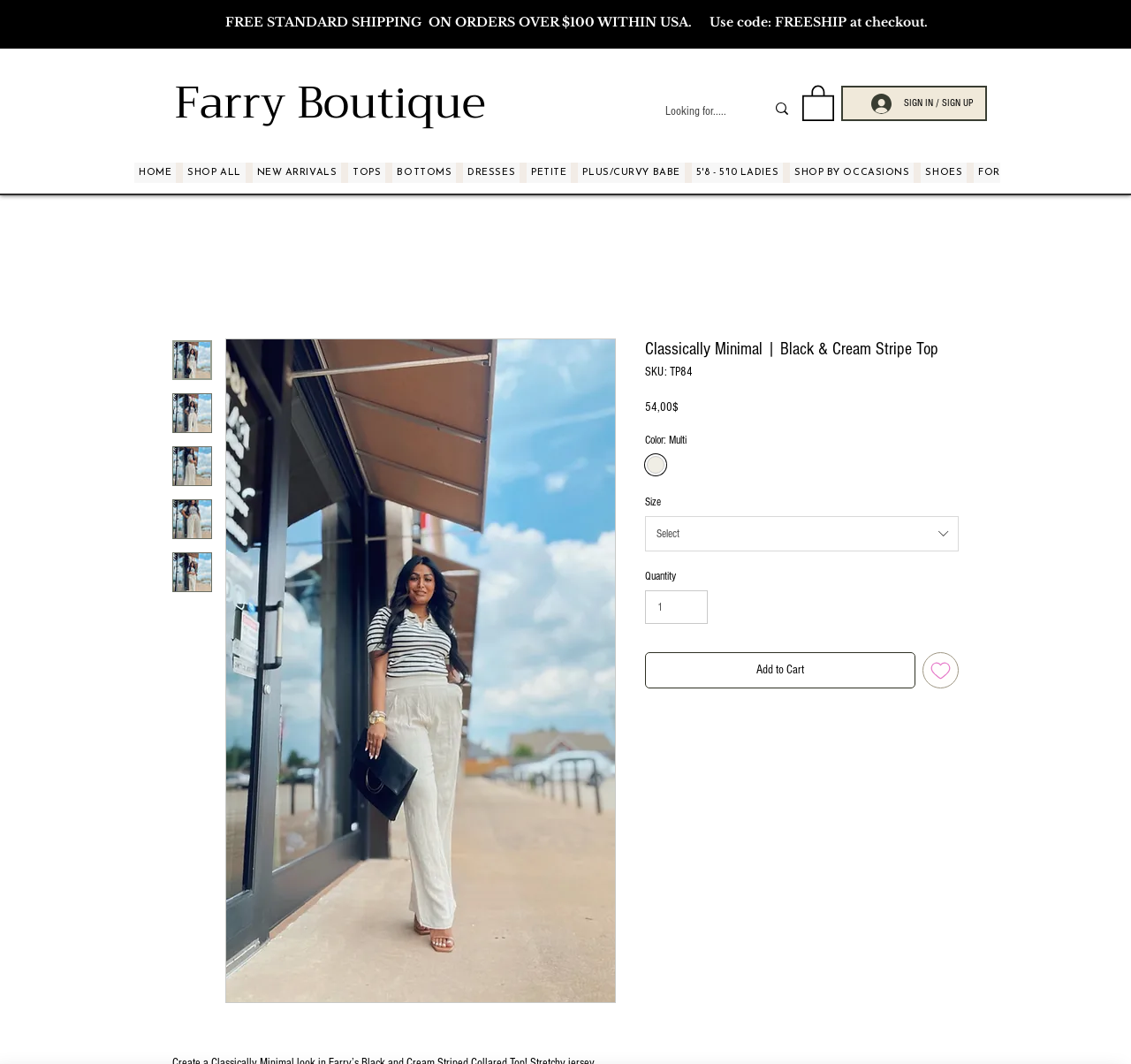Refer to the image and provide an in-depth answer to the question:
What is the default color of the Classically Minimal top?

I found this information in the product details section, where it says 'Color: Multi' and has a radio button selected next to it. This suggests that the default color of the Classically Minimal top is 'Multi'.